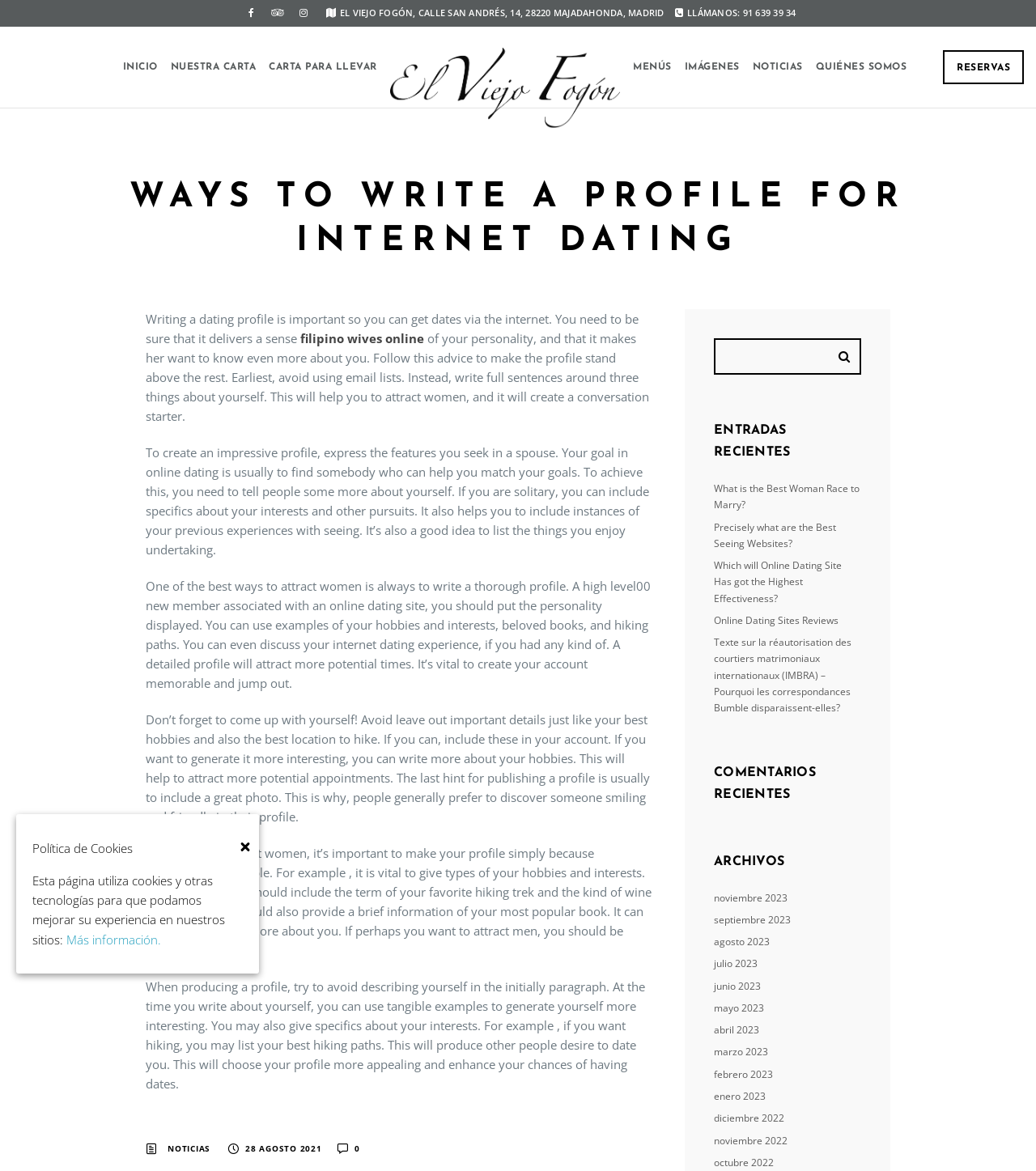What should you avoid when writing a dating profile?
Using the image as a reference, deliver a detailed and thorough answer to the question.

I found the answer by reading the article which advises against using email lists when writing a dating profile and instead suggests writing full sentences about yourself.